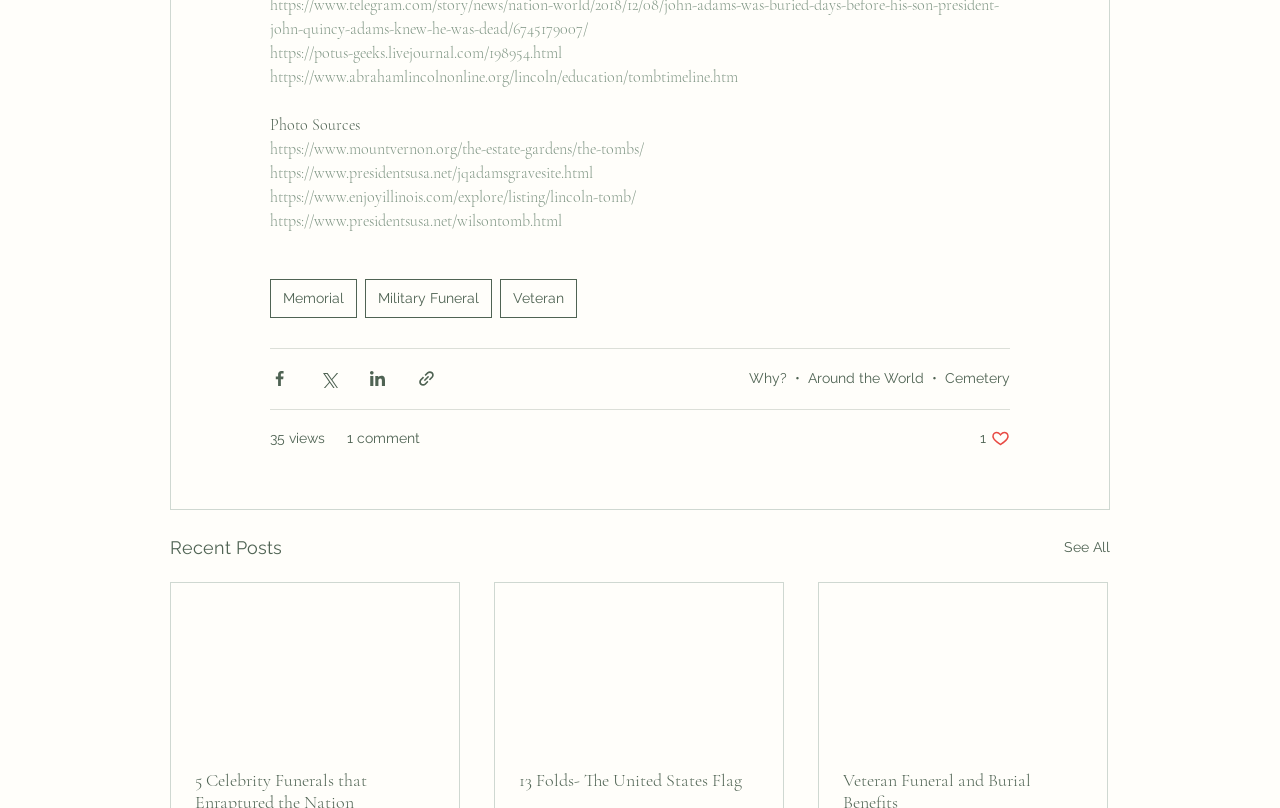Specify the bounding box coordinates of the region I need to click to perform the following instruction: "Click the link to visit the tomb timeline of Abraham Lincoln". The coordinates must be four float numbers in the range of 0 to 1, i.e., [left, top, right, bottom].

[0.211, 0.083, 0.577, 0.108]